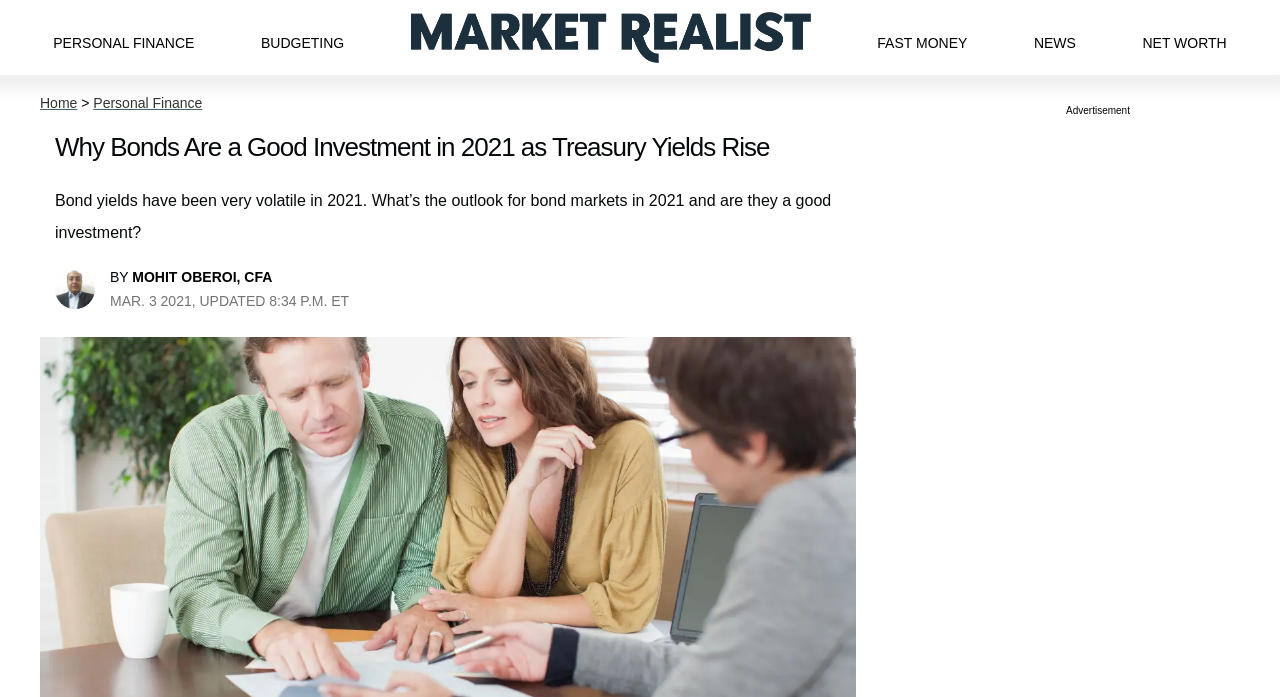Explain in detail what is displayed on the webpage.

The webpage is an article discussing the outlook for bond markets in 2021 and whether they are a good investment. At the top, there are six links: "PERSONAL FINANCE", "BUDGETING", "Navigate to the homepage" (accompanied by the "Market Realist Logo" image), "FAST MONEY", "NEWS", and "NET WORTH". 

Below these links, there is a secondary navigation menu with links to "Home" and "Personal Finance", separated by a ">" symbol. The main article title, "Why Bonds Are a Good Investment in 2021 as Treasury Yields Rise", is a heading that spans most of the width of the page. 

Underneath the title, there is a brief summary of the article: "Bond yields have been very volatile in 2021. What’s the outlook for bond markets in 2021 and are they a good investment?" To the left of this summary, there is an image of the author, Mohit Oberoi, CFA. The author's name and title are listed next to the image, along with the date "MAR. 3 2021, UPDATED 8:34 P.M. ET". 

On the right side of the page, near the top, there is an advertisement.